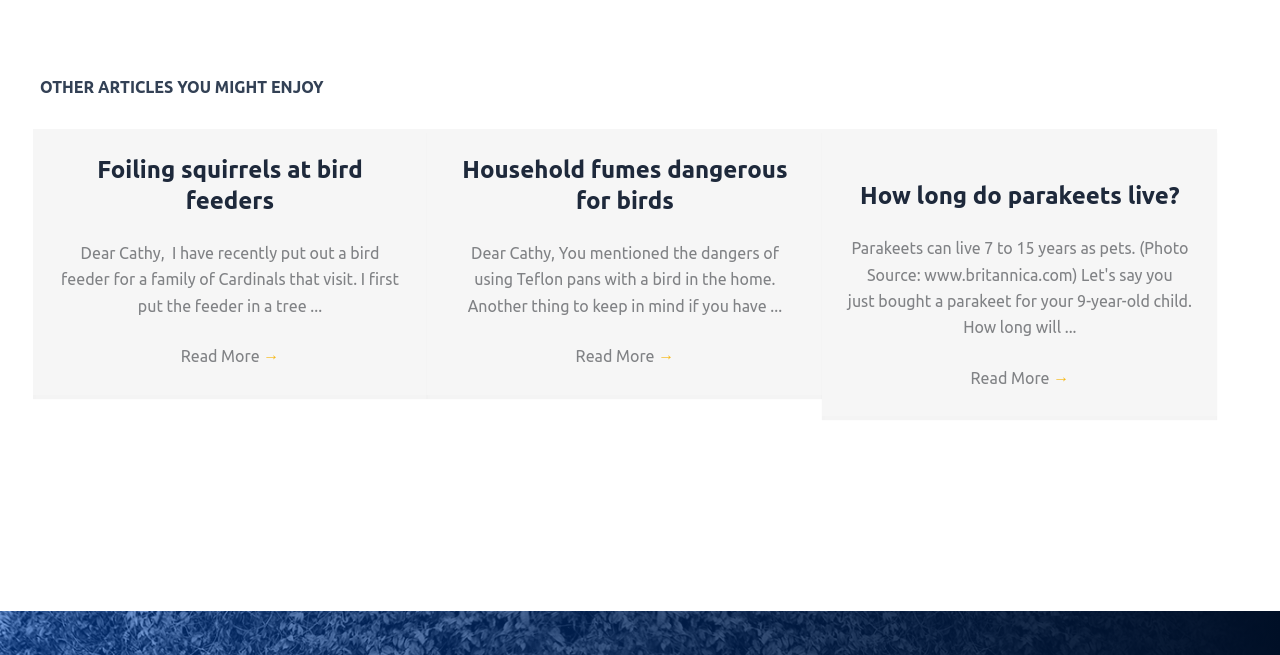Locate the bounding box of the UI element described in the following text: "Read More →".

[0.141, 0.53, 0.218, 0.558]